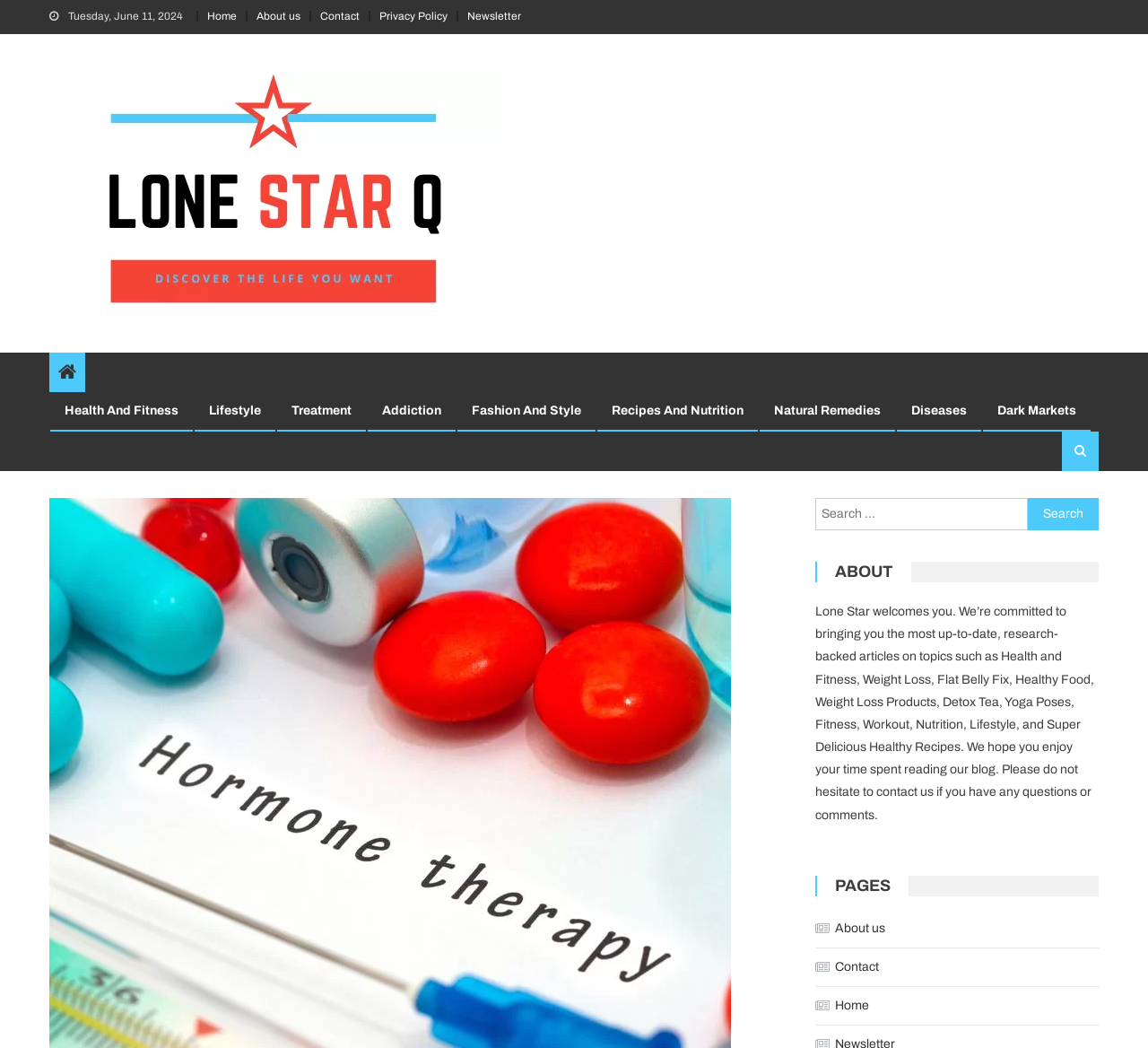What is the purpose of the search bar?
Examine the image and provide an in-depth answer to the question.

I found the purpose of the search bar by looking at the search box element with the placeholder text 'Search for:' and the button with the text 'Search' which suggests that users can search for articles on the website.